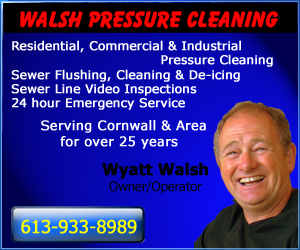How long has Walsh Pressure Cleaning been serving the Cornwall area?
Refer to the image and provide a concise answer in one word or phrase.

Over 25 years